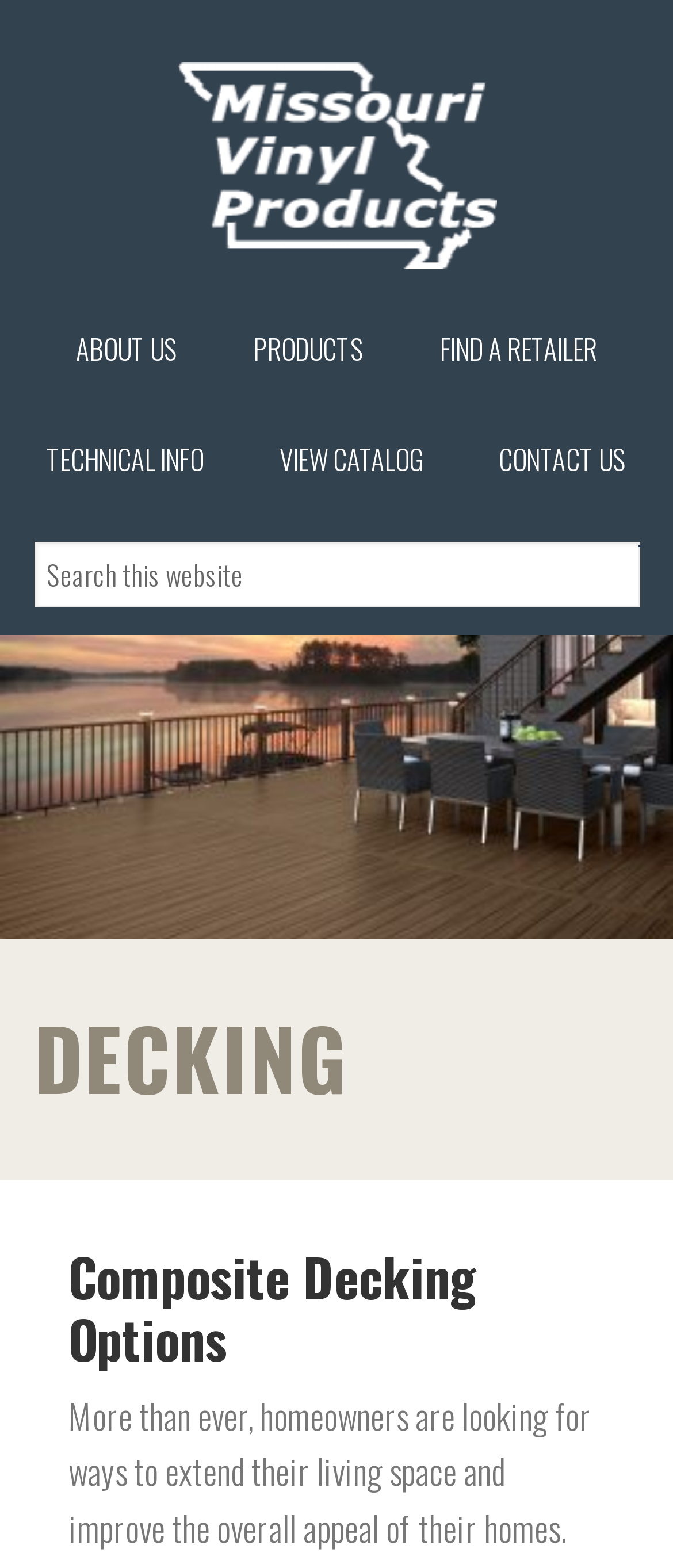Provide a comprehensive description of the webpage.

The webpage is about outdoor living products, specifically decking and flooring options. At the top left, there is a link to "Missouri Vinyl Products". Next to it, there are several navigation links, including "ABOUT US", "PRODUCTS", "FIND A RETAILER", "TECHNICAL INFO", "VIEW CATALOG", and "CONTACT US", which are aligned horizontally and take up most of the top section of the page.

Below the navigation links, there is a search bar that spans almost the entire width of the page, with a search box and a "Search" button on the right side. 

Further down, there is a heading that reads "Composite Decking Options", which suggests that the page will provide information about different types of decking options.